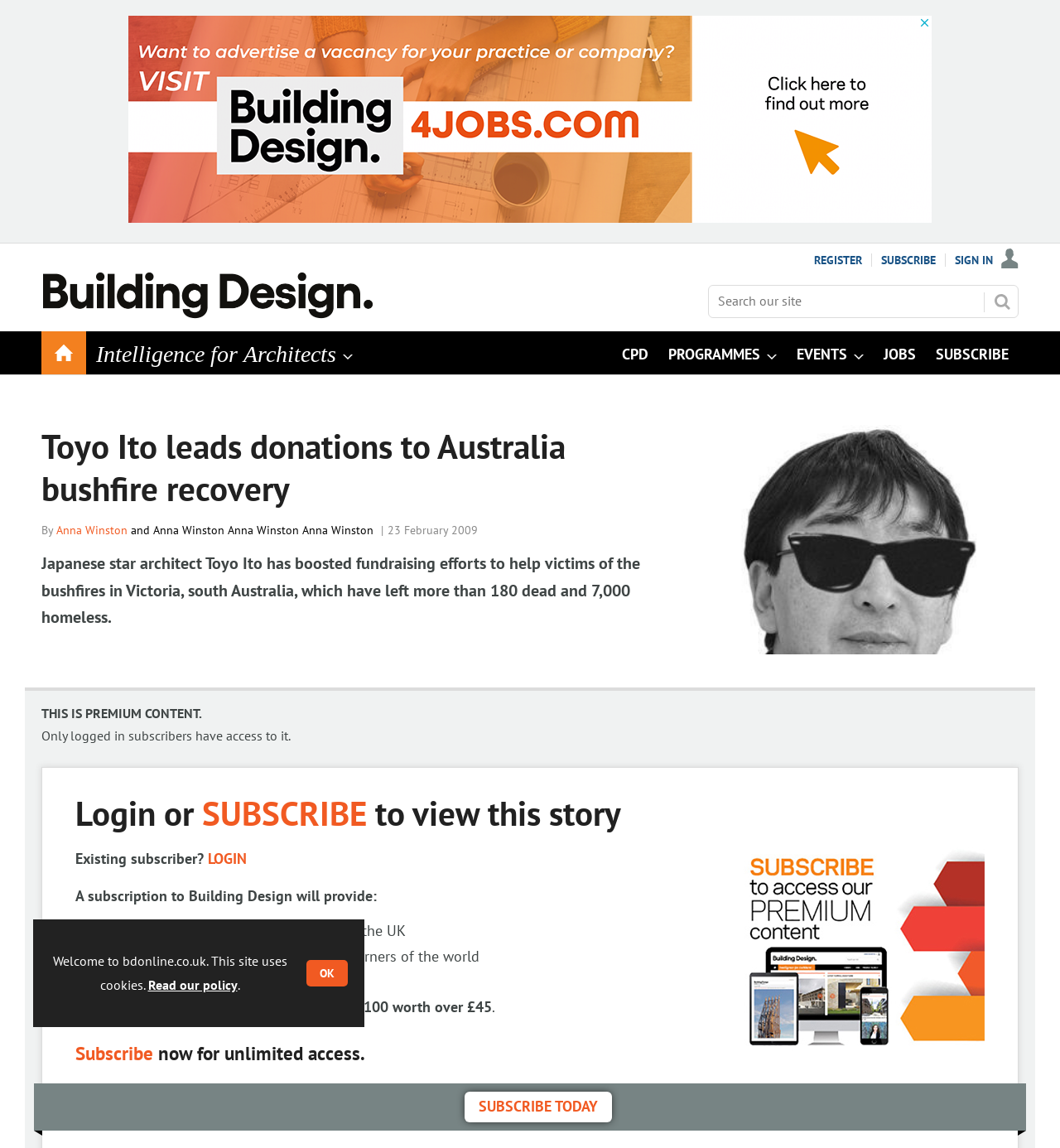Please identify the bounding box coordinates of the region to click in order to complete the given instruction: "Email to 'sales@mjsdesigns.com'". The coordinates should be four float numbers between 0 and 1, i.e., [left, top, right, bottom].

None